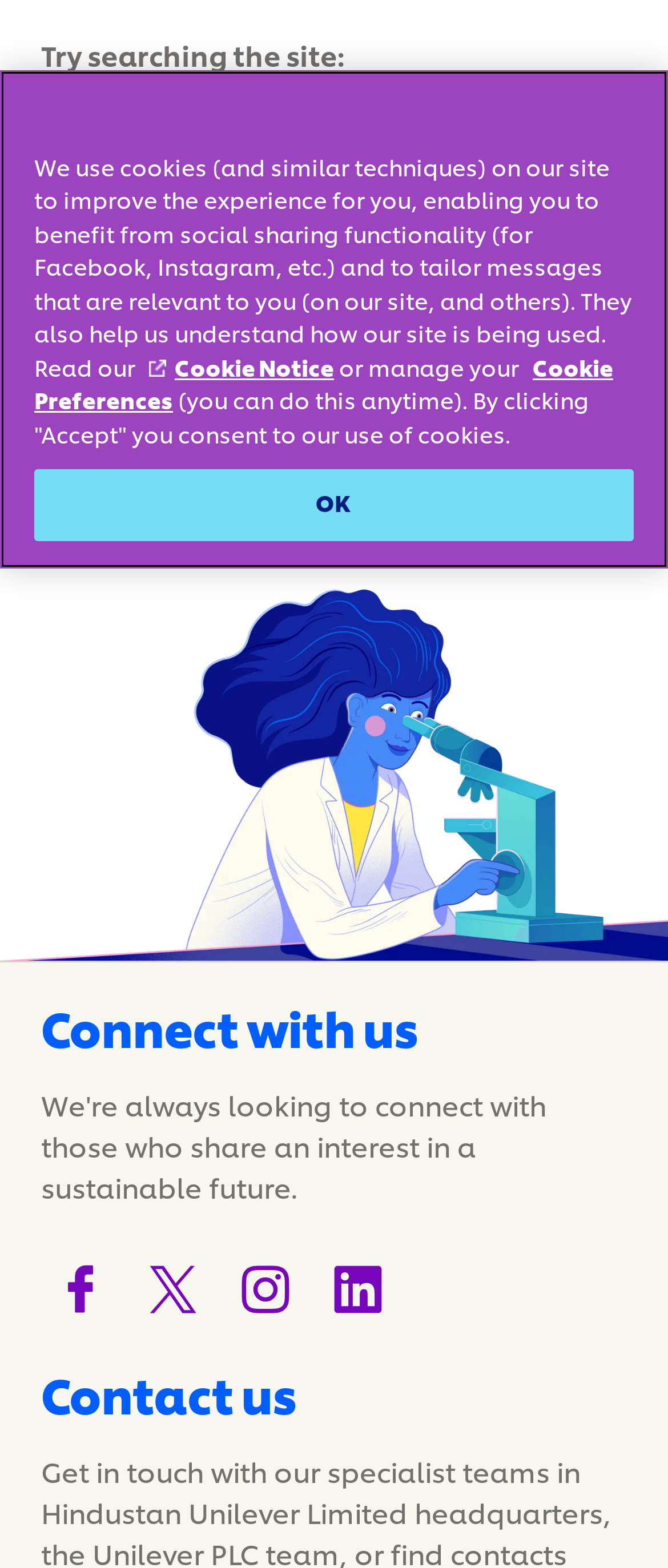Locate the UI element described by Cookie Notice and provide its bounding box coordinates. Use the format (top-left x, top-left y, bottom-right x, bottom-right y) with all values as floating point numbers between 0 and 1.

[0.223, 0.226, 0.5, 0.243]